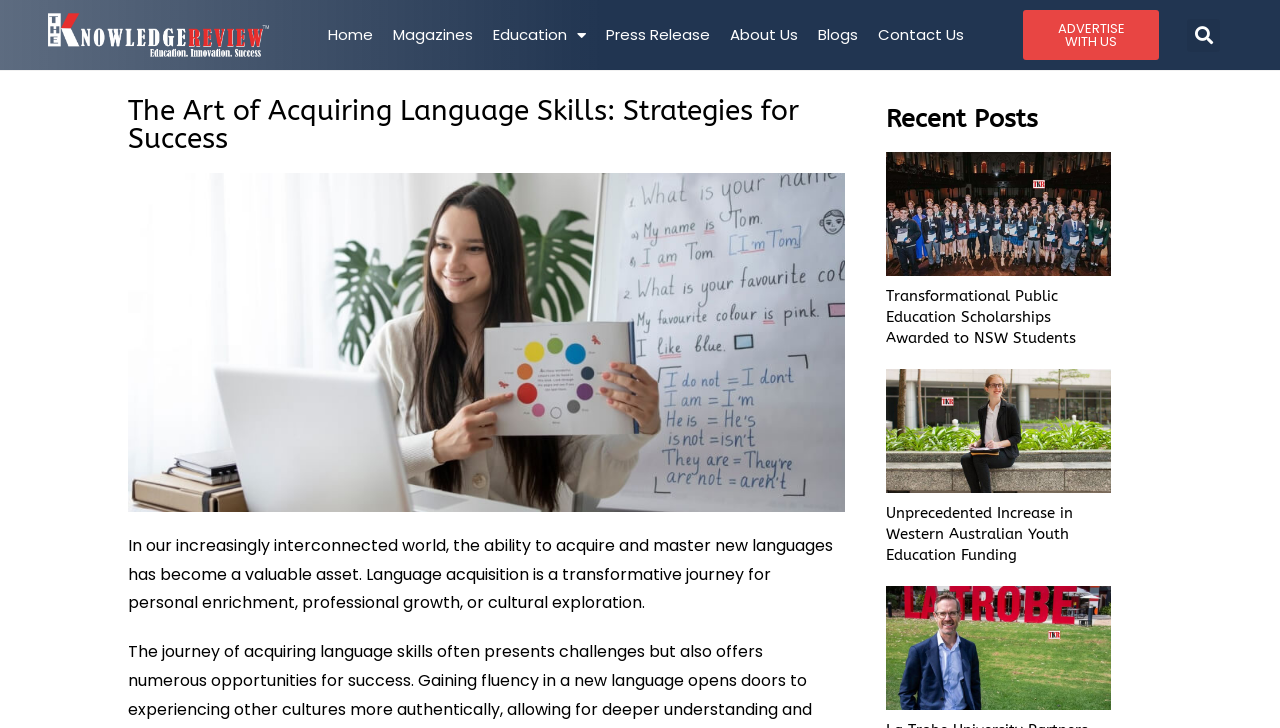Identify the bounding box coordinates for the UI element mentioned here: "Advertise With Us". Provide the coordinates as four float values between 0 and 1, i.e., [left, top, right, bottom].

[0.799, 0.014, 0.906, 0.082]